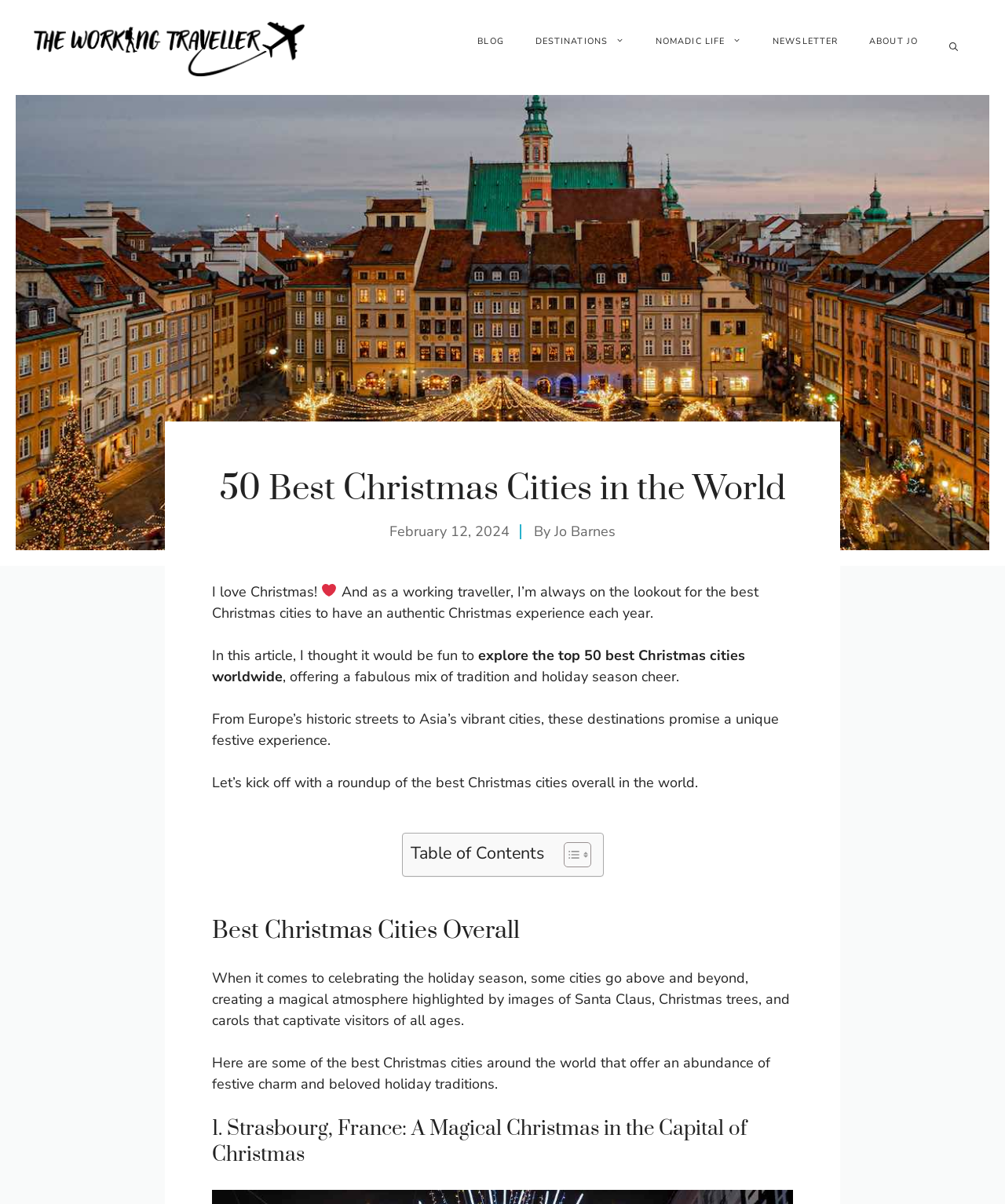What is the purpose of the table of contents? Look at the image and give a one-word or short phrase answer.

To navigate the article